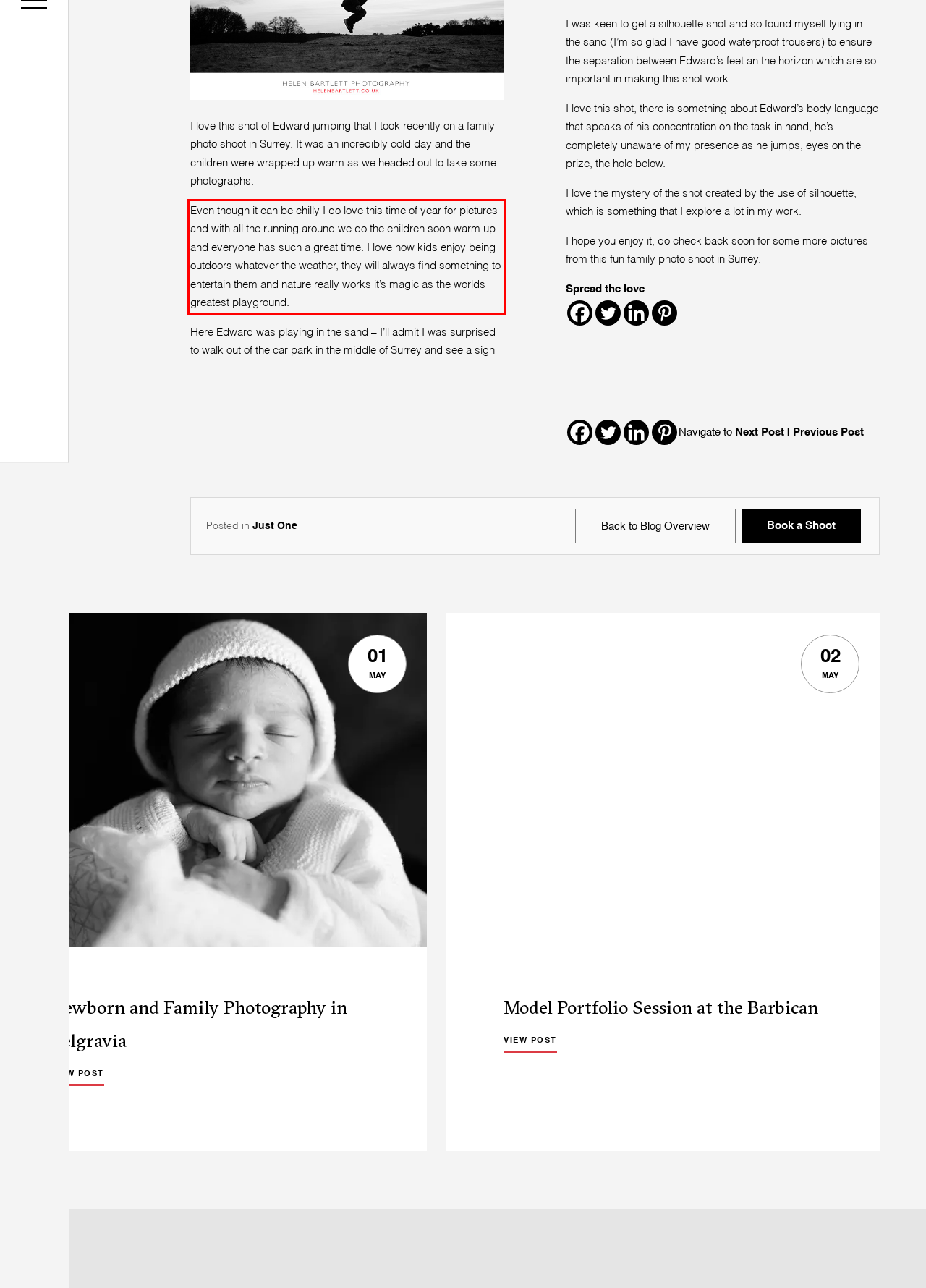Look at the screenshot of the webpage, locate the red rectangle bounding box, and generate the text content that it contains.

Even though it can be chilly I do love this time of year for pictures and with all the running around we do the children soon warm up and everyone has such a great time. I love how kids enjoy being outdoors whatever the weather, they will always find something to entertain them and nature really works it’s magic as the worlds greatest playground.